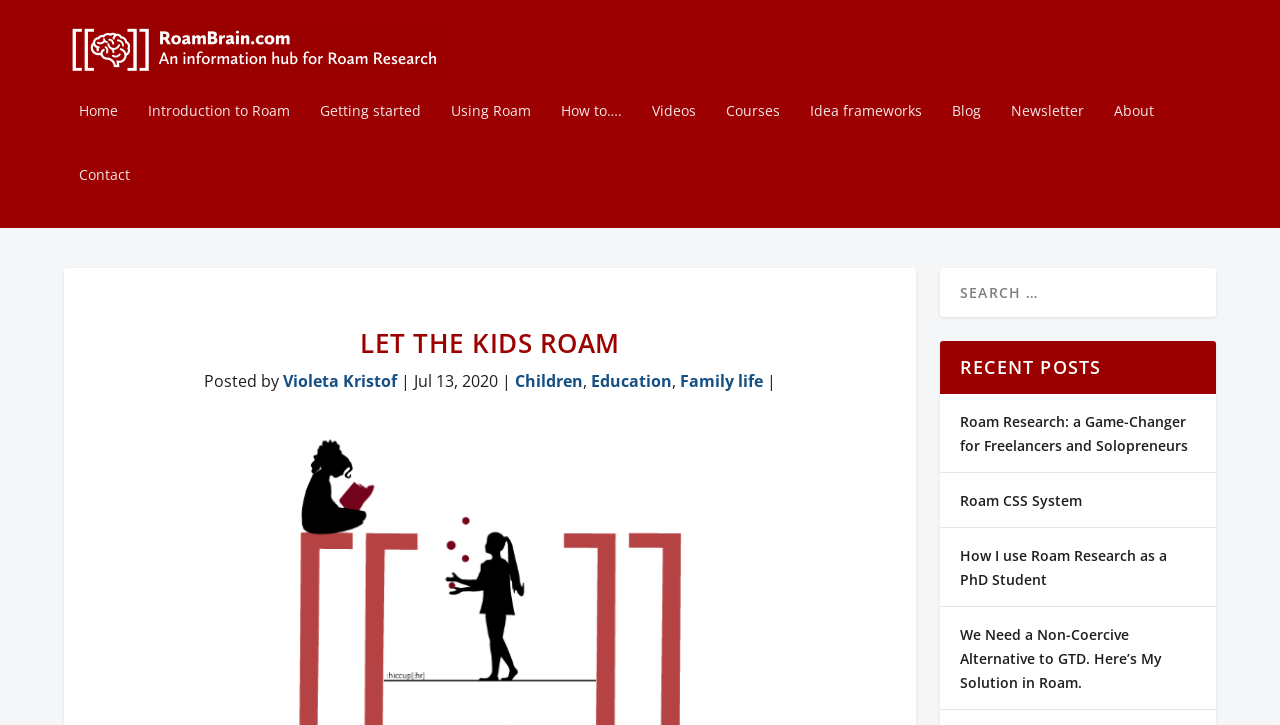How many links are there in the top navigation menu?
Provide a one-word or short-phrase answer based on the image.

12